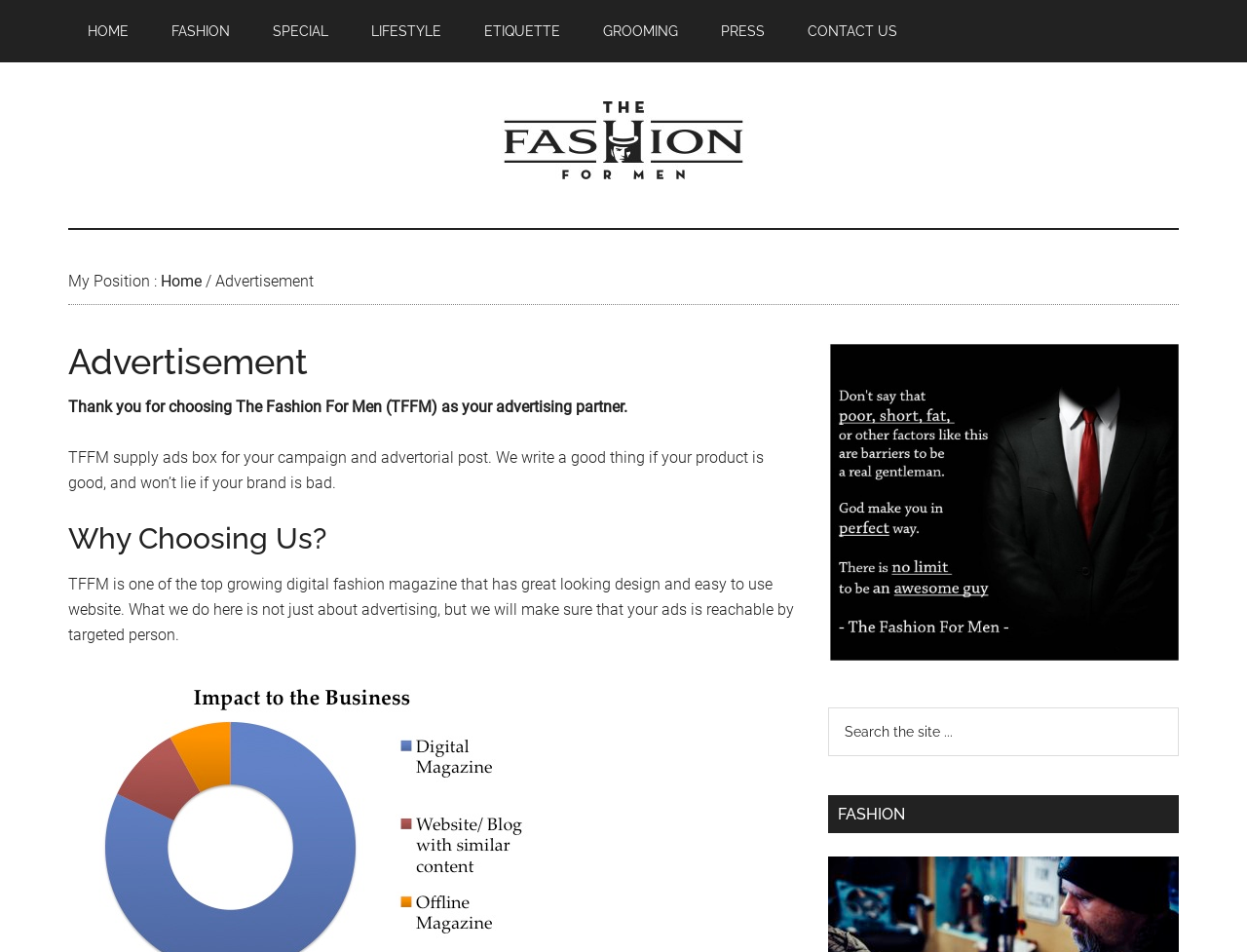Please give a one-word or short phrase response to the following question: 
What is the search function for?

Searching the site